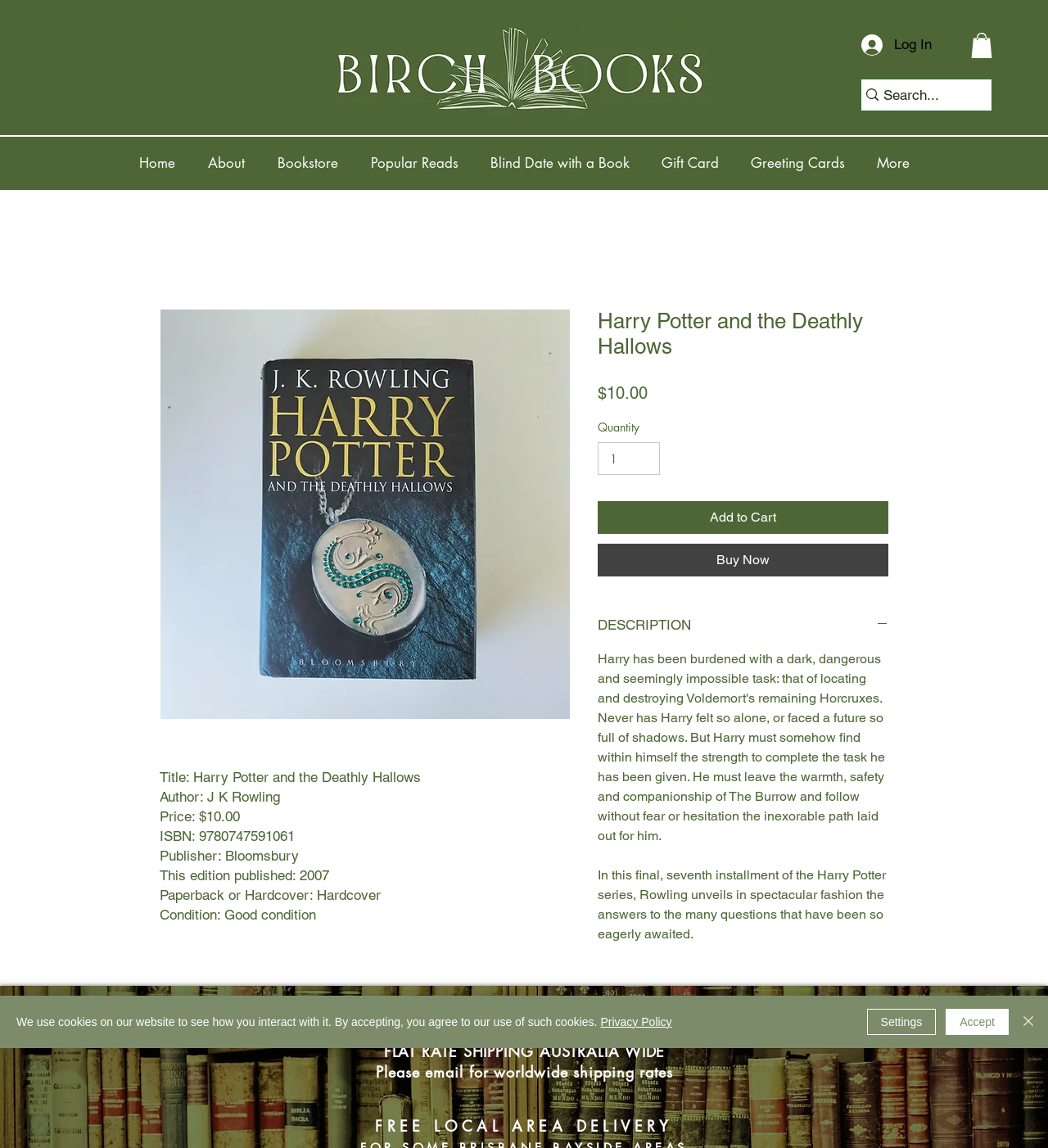Determine the bounding box coordinates for the area that should be clicked to carry out the following instruction: "Log in to your account".

[0.811, 0.026, 0.886, 0.053]